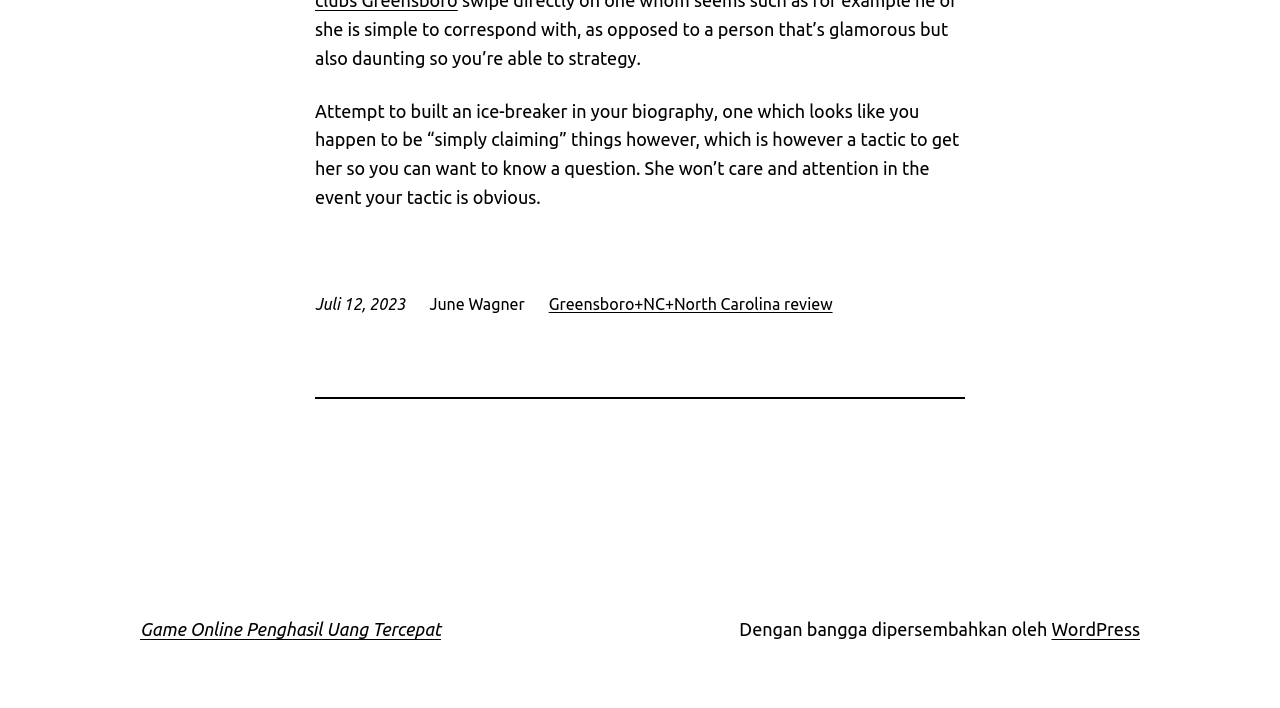Please examine the image and provide a detailed answer to the question: What is the name of the platform mentioned at the bottom of the page?

I found the name of the platform 'WordPress' at the bottom of the page by looking at the link element with the bounding box coordinates [0.821, 0.875, 0.891, 0.903]. This element is a sibling of the StaticText element with the text 'Dengan bangga dipersembahkan oleh'.